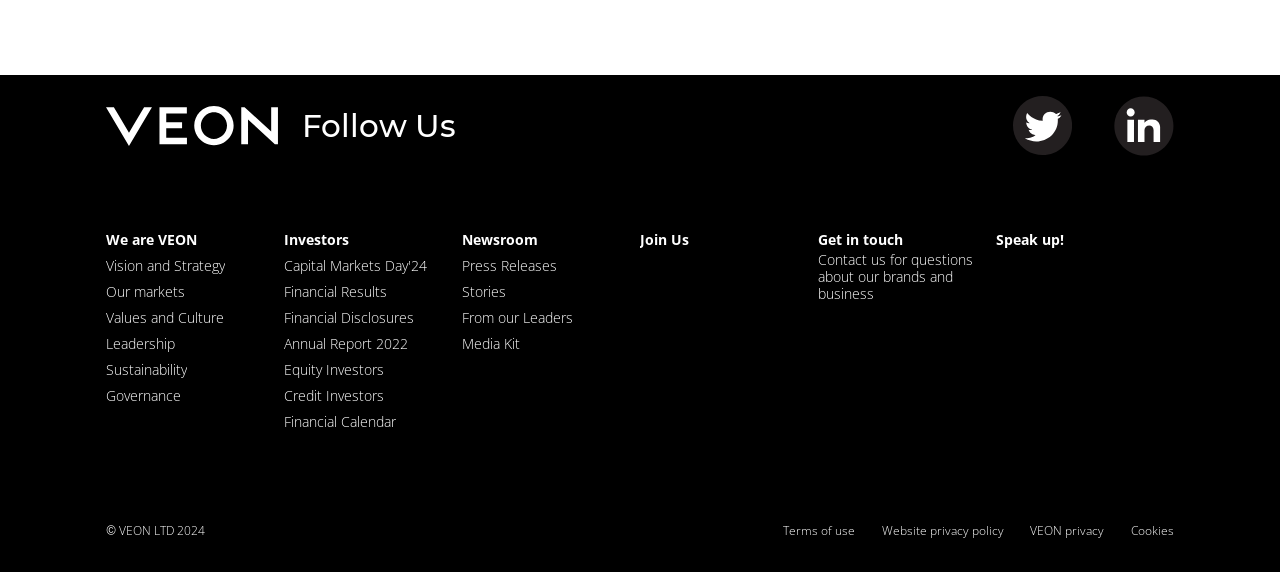Determine the bounding box coordinates of the clickable element to achieve the following action: 'Speak up and share your thoughts'. Provide the coordinates as four float values between 0 and 1, formatted as [left, top, right, bottom].

[0.778, 0.405, 0.831, 0.434]